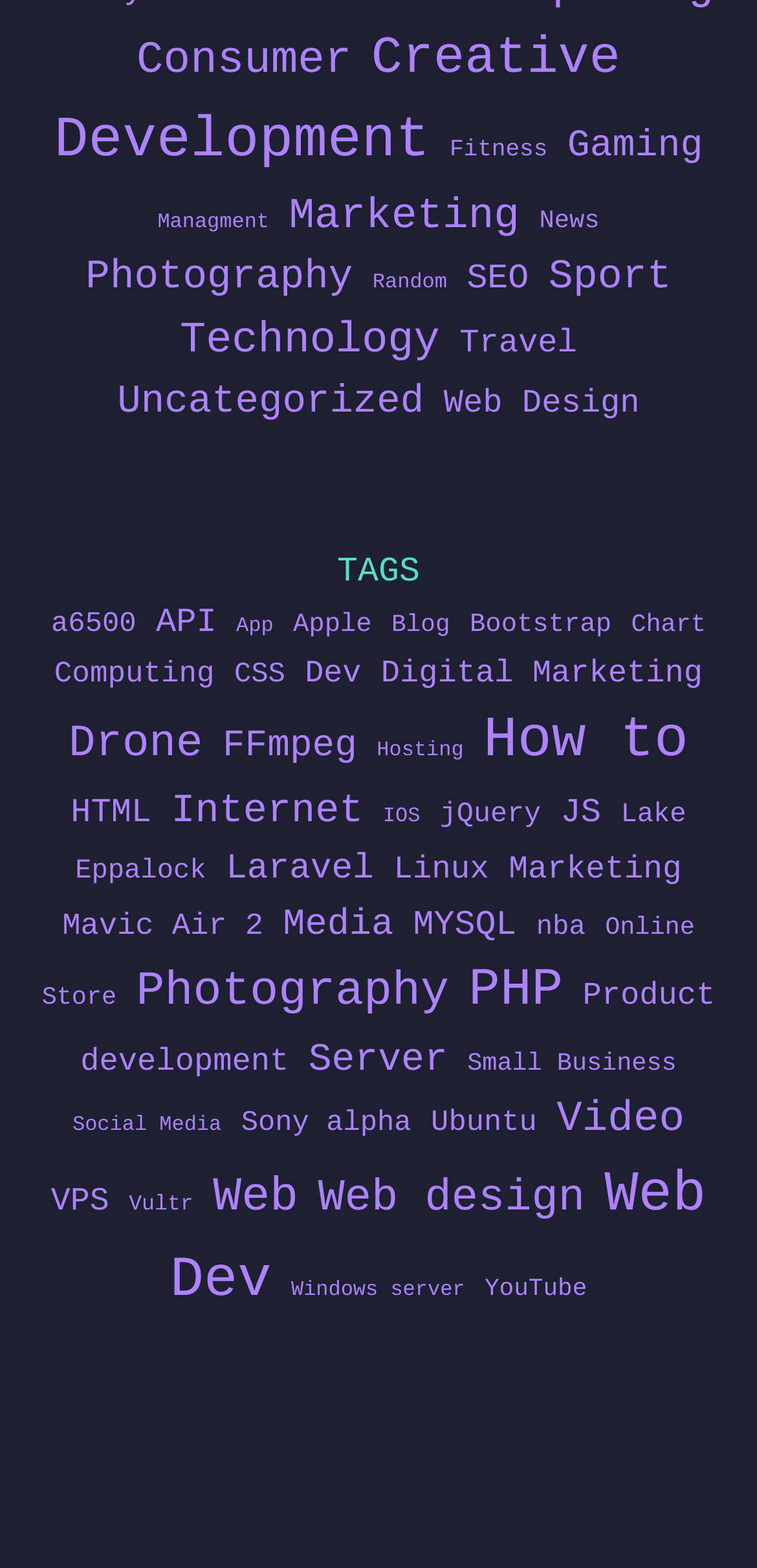What is the category with the most items?
Using the image, give a concise answer in the form of a single word or short phrase.

Web Dev